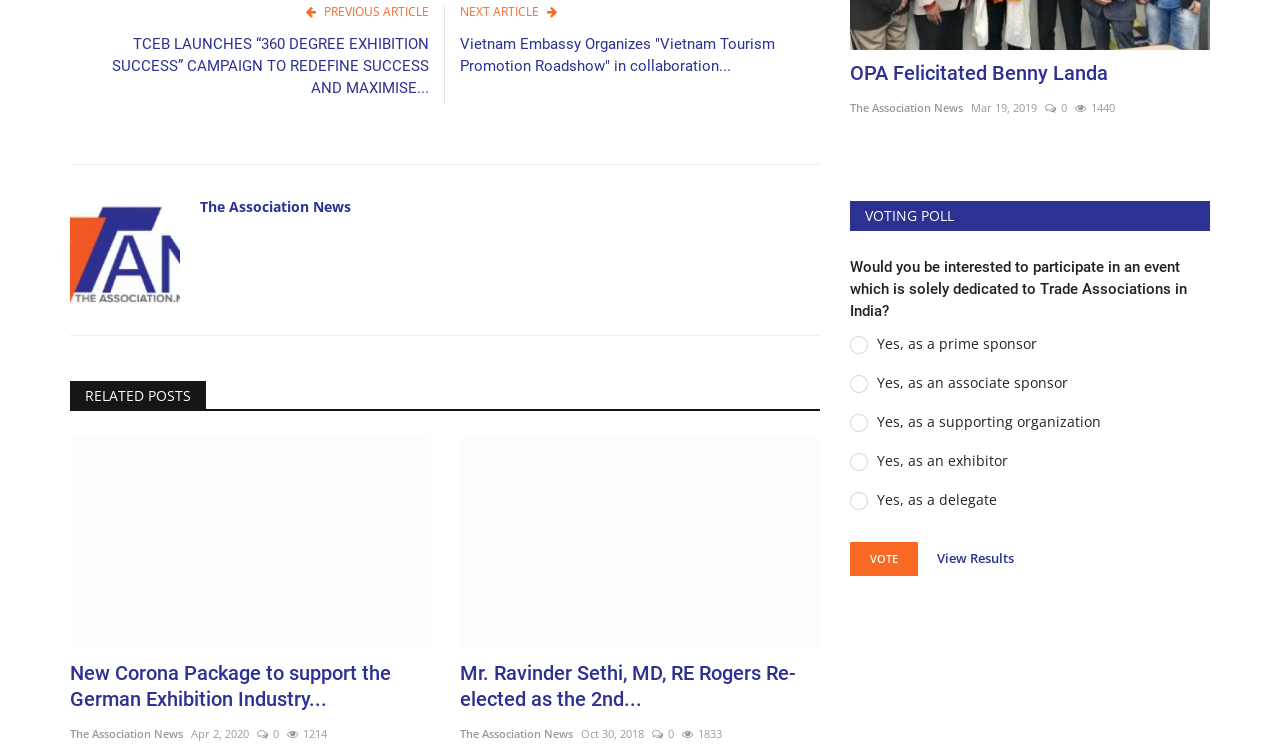What is the purpose of the voting poll? Examine the screenshot and reply using just one word or a brief phrase.

To participate in an event for Trade Associations in India